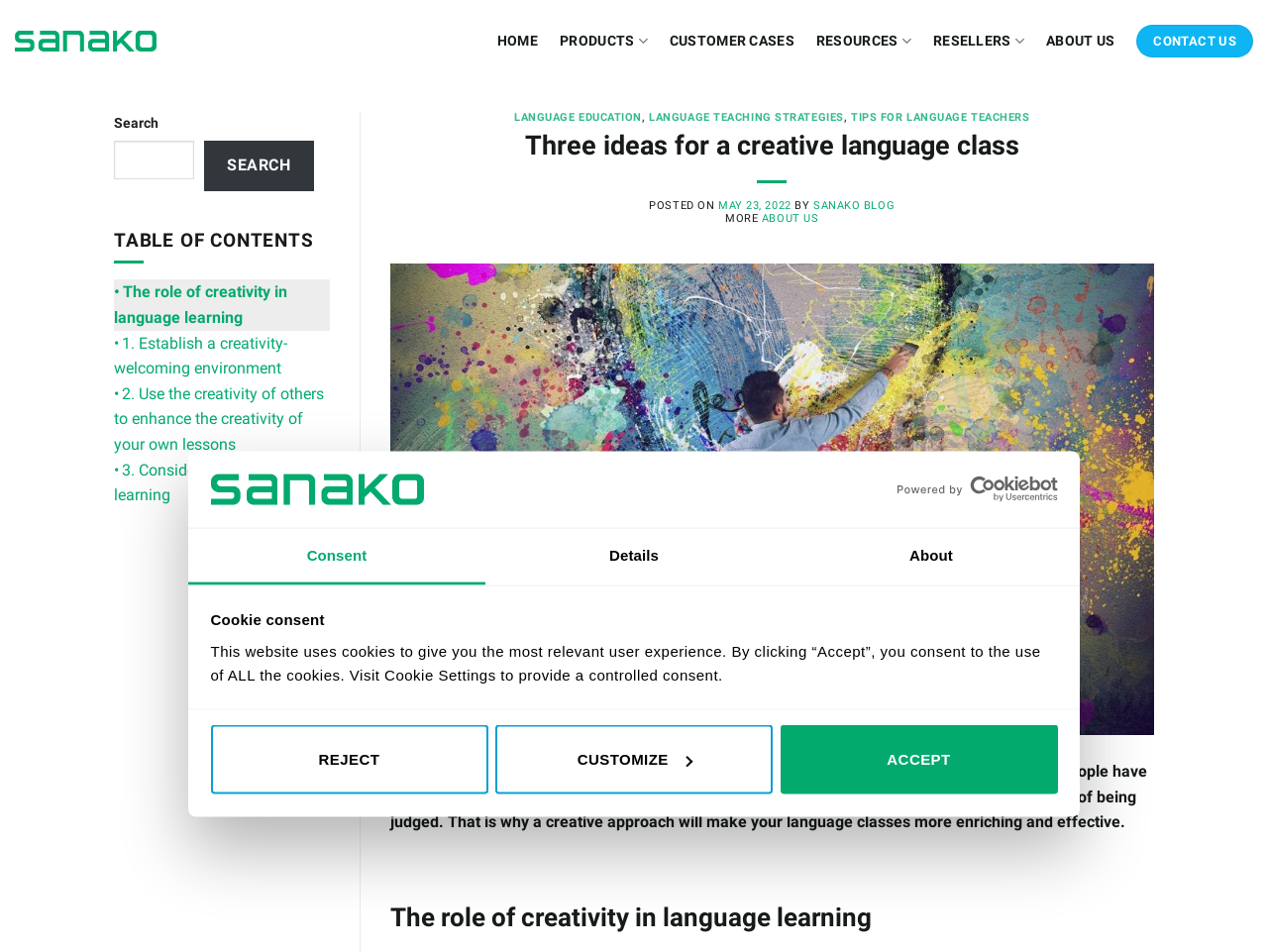Answer this question in one word or a short phrase: How many main navigation menu items are there?

5